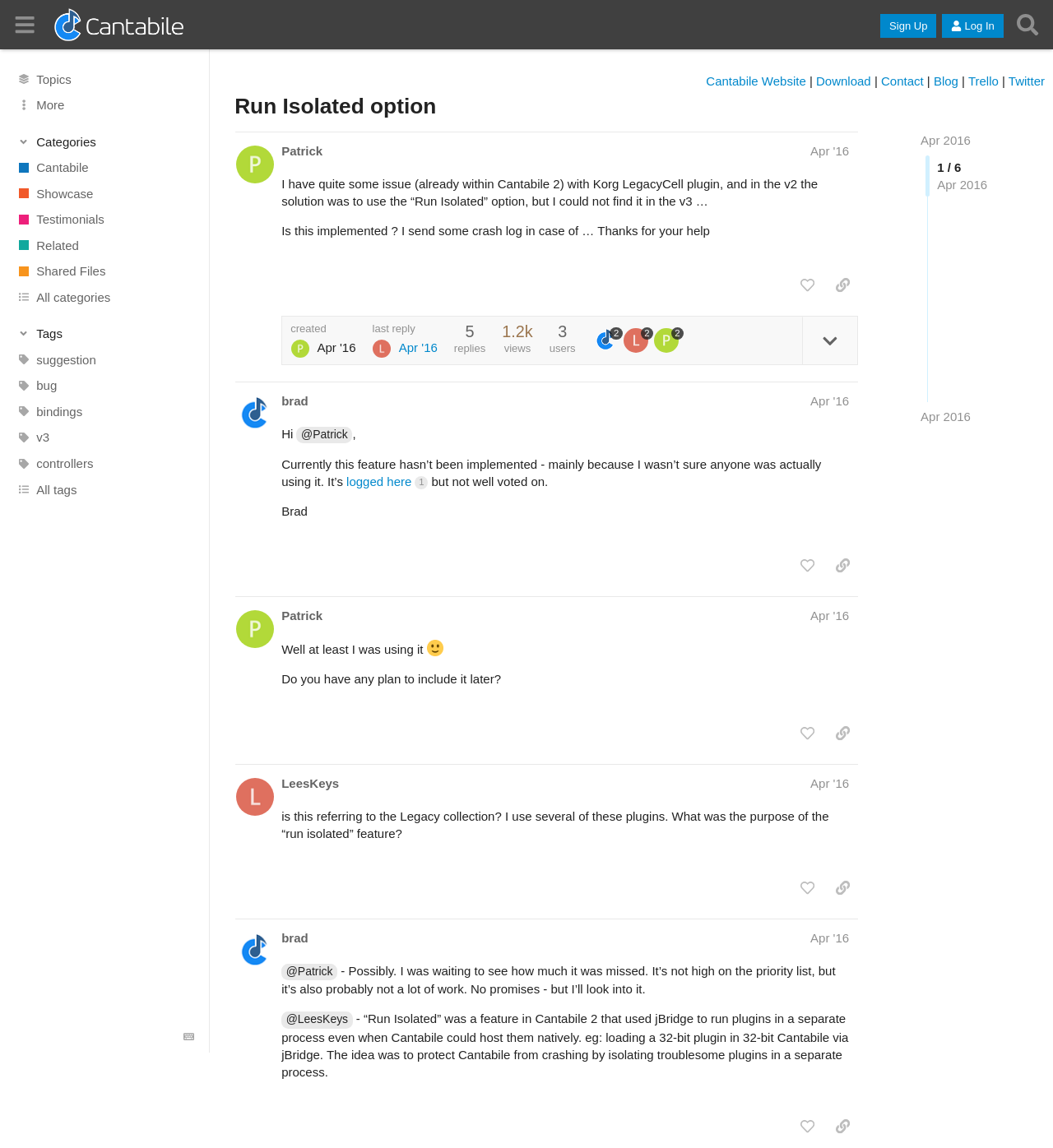Given the element description @Patrick, identify the bounding box coordinates for the UI element on the webpage screenshot. The format should be (top-left x, top-left y, bottom-right x, bottom-right y), with values between 0 and 1.

[0.282, 0.372, 0.335, 0.386]